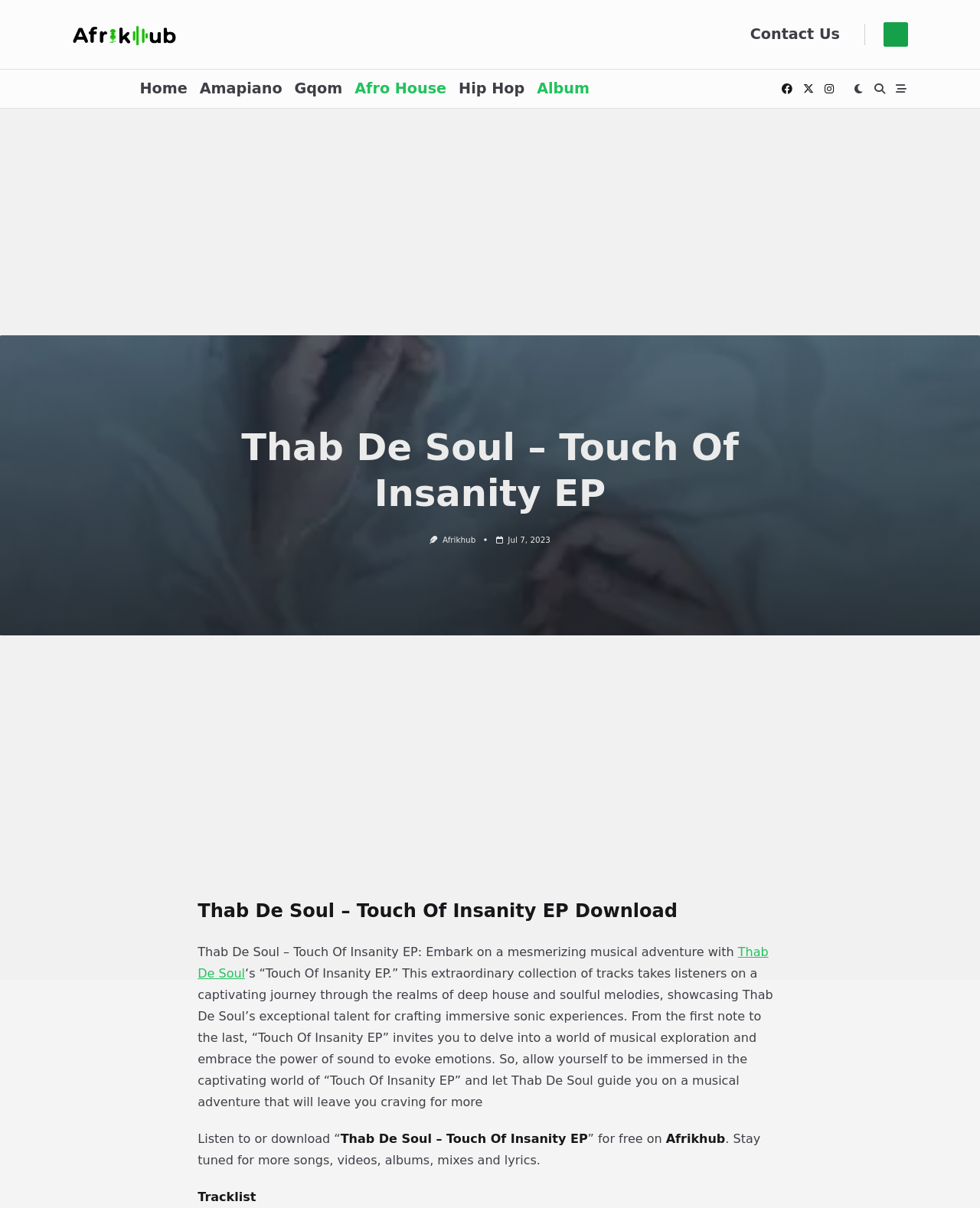Can you determine the bounding box coordinates of the area that needs to be clicked to fulfill the following instruction: "Go to the Home page"?

None